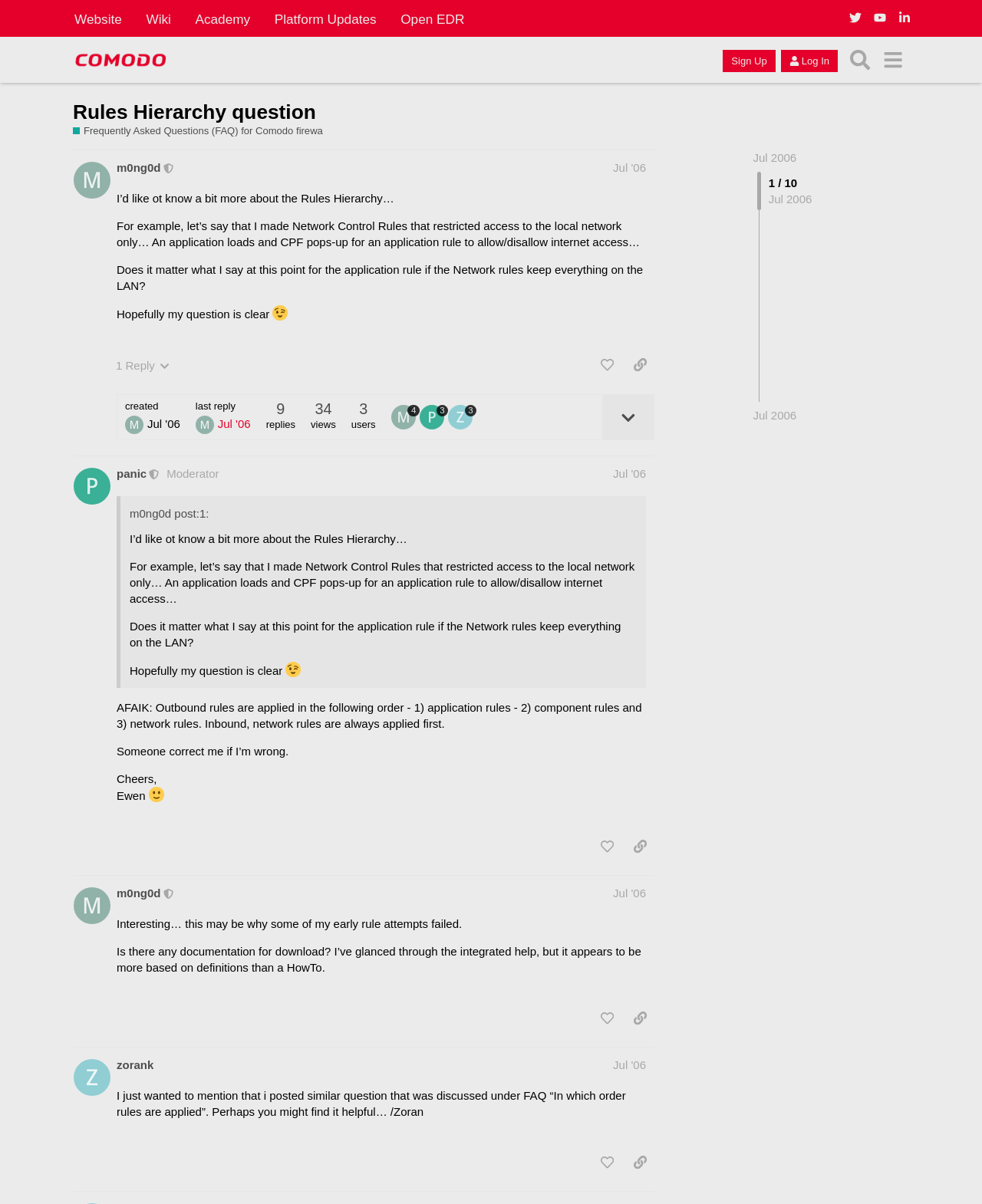Determine the bounding box coordinates of the clickable area required to perform the following instruction: "Like the post by @panic". The coordinates should be represented as four float numbers between 0 and 1: [left, top, right, bottom].

[0.604, 0.692, 0.633, 0.714]